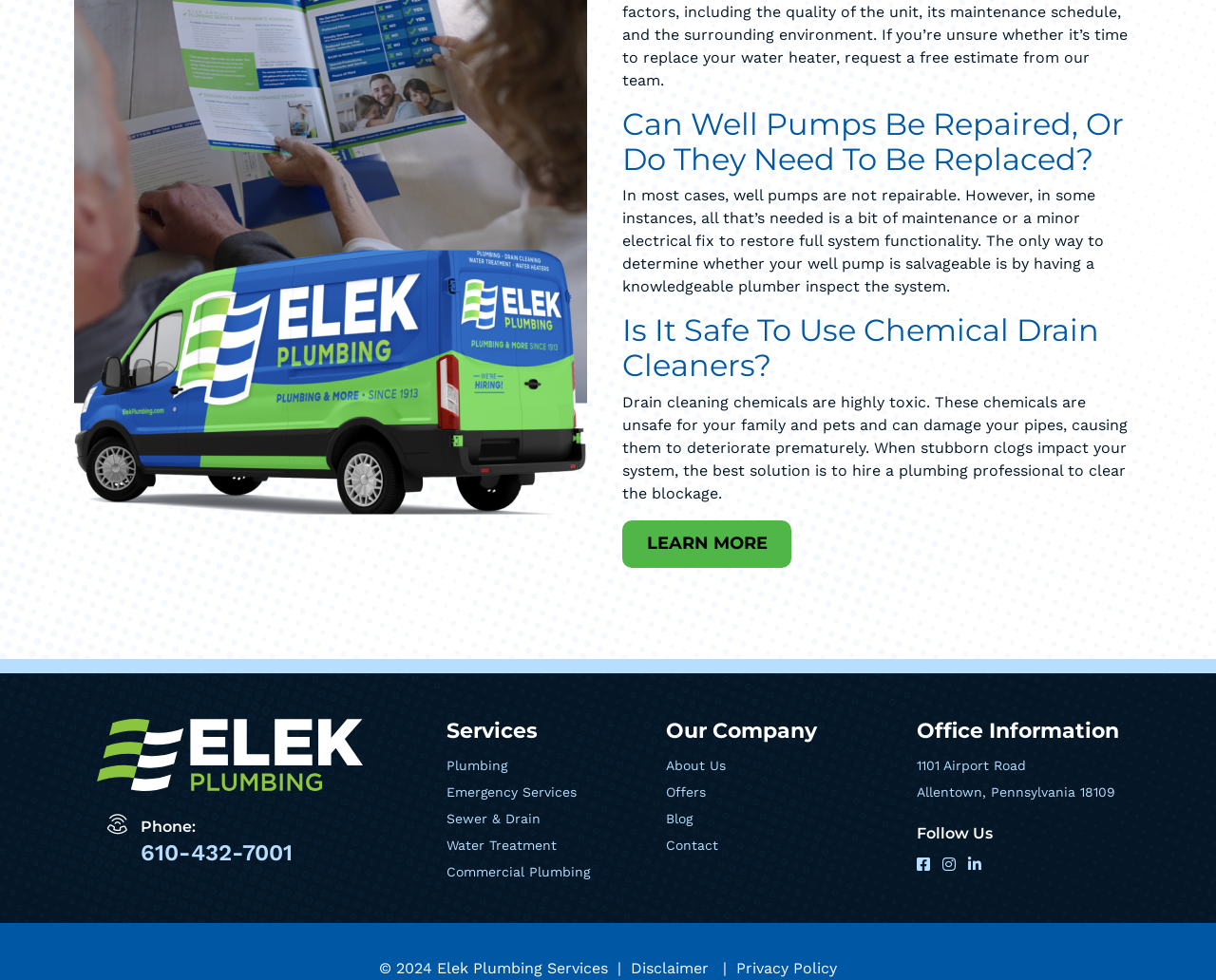Can you specify the bounding box coordinates of the area that needs to be clicked to fulfill the following instruction: "Call the phone number"?

[0.116, 0.849, 0.241, 0.884]